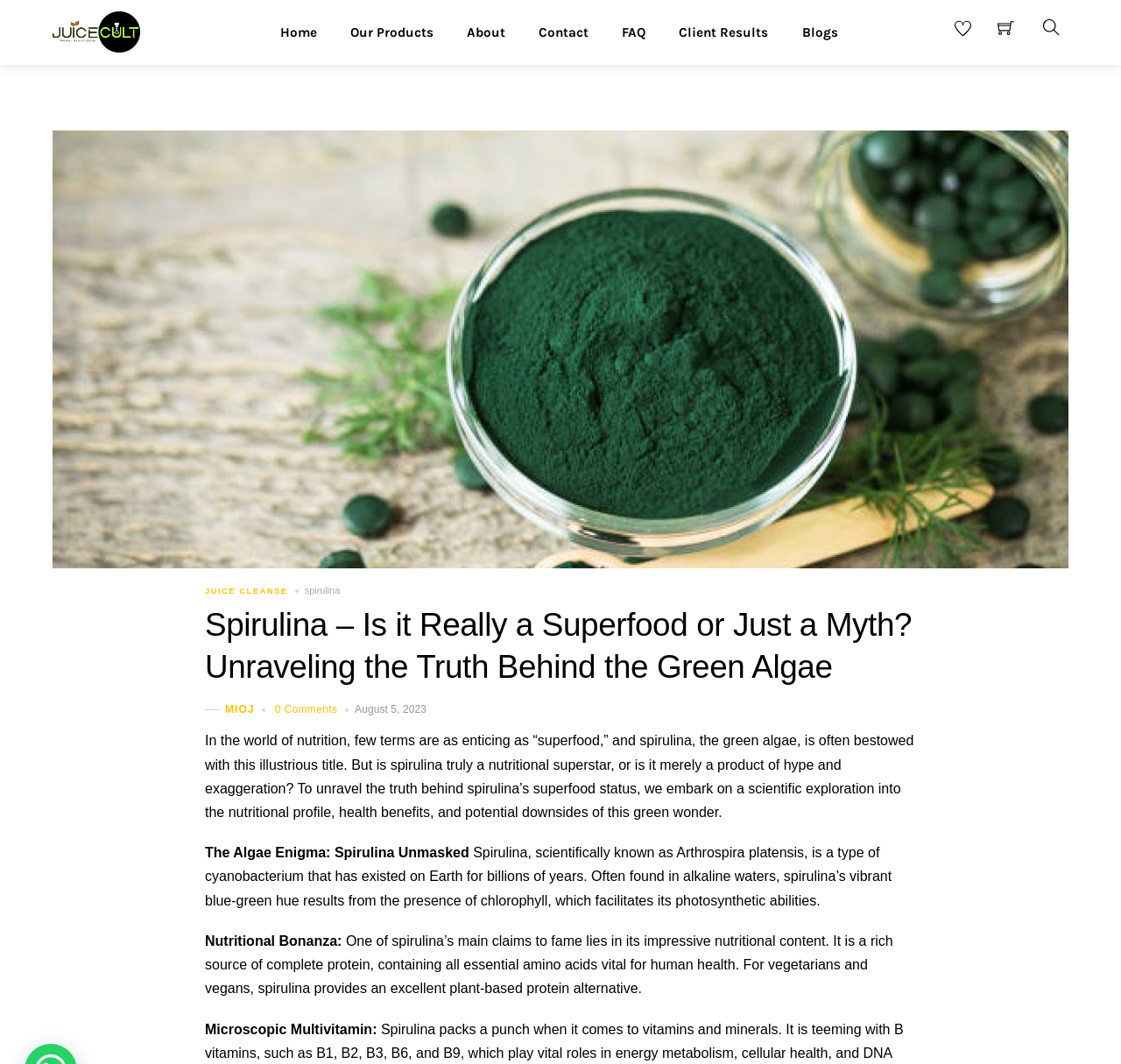Please locate the bounding box coordinates for the element that should be clicked to achieve the following instruction: "Click on the 'Home' link". Ensure the coordinates are given as four float numbers between 0 and 1, i.e., [left, top, right, bottom].

[0.238, 0.0, 0.294, 0.061]